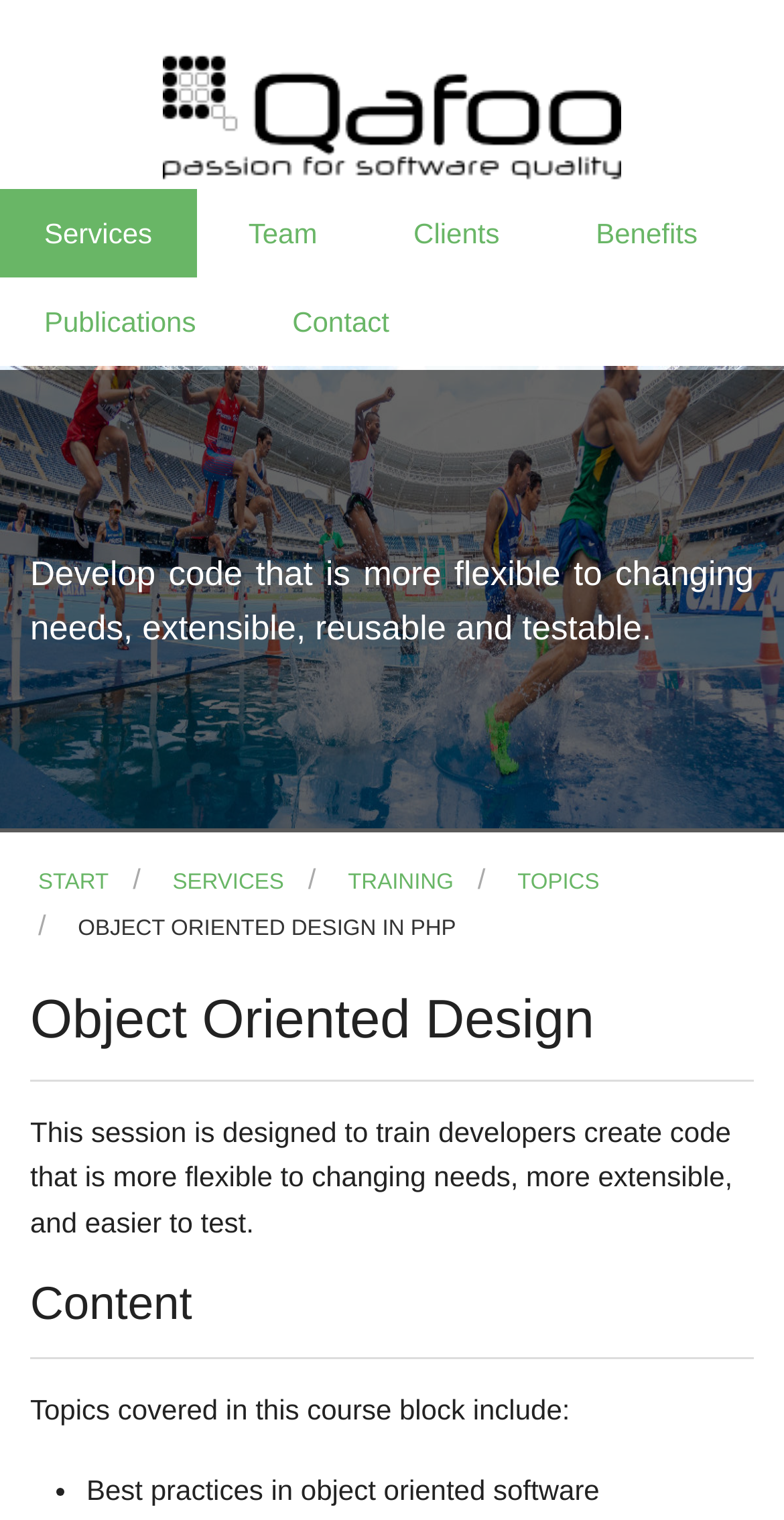Please determine the bounding box coordinates of the clickable area required to carry out the following instruction: "Go to the Experience League page". The coordinates must be four float numbers between 0 and 1, represented as [left, top, right, bottom].

None